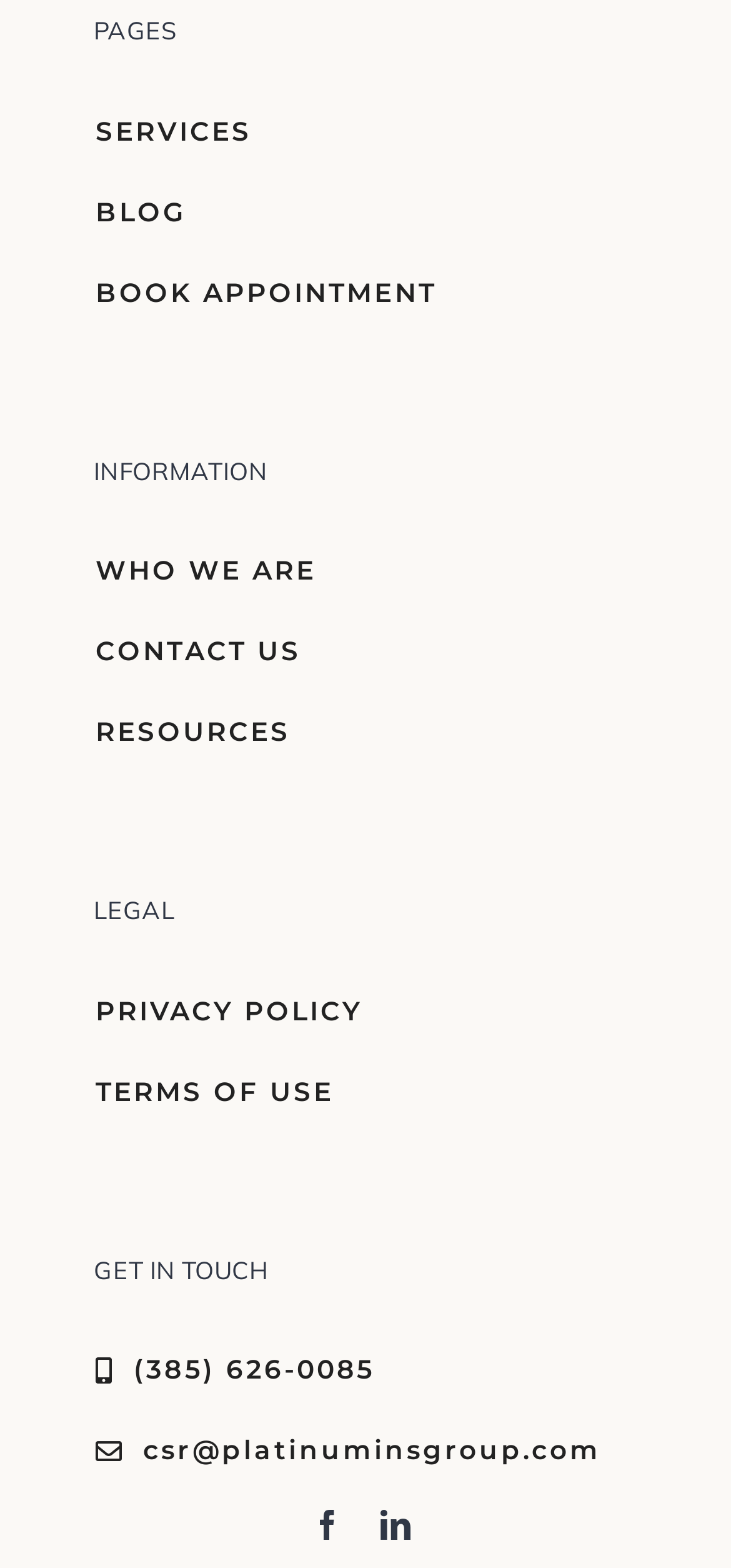What is the first menu item?
Please provide a single word or phrase based on the screenshot.

SERVICES